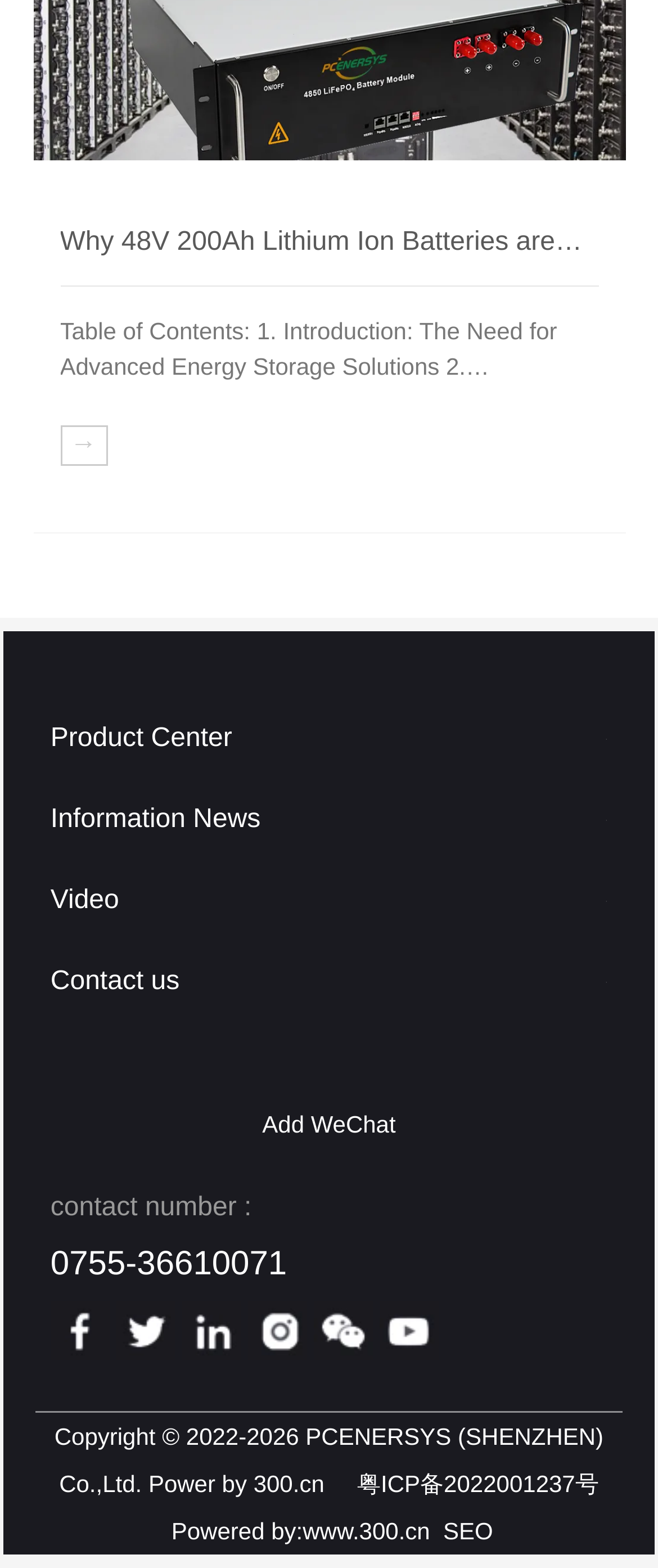Give the bounding box coordinates for the element described as: "2".

None